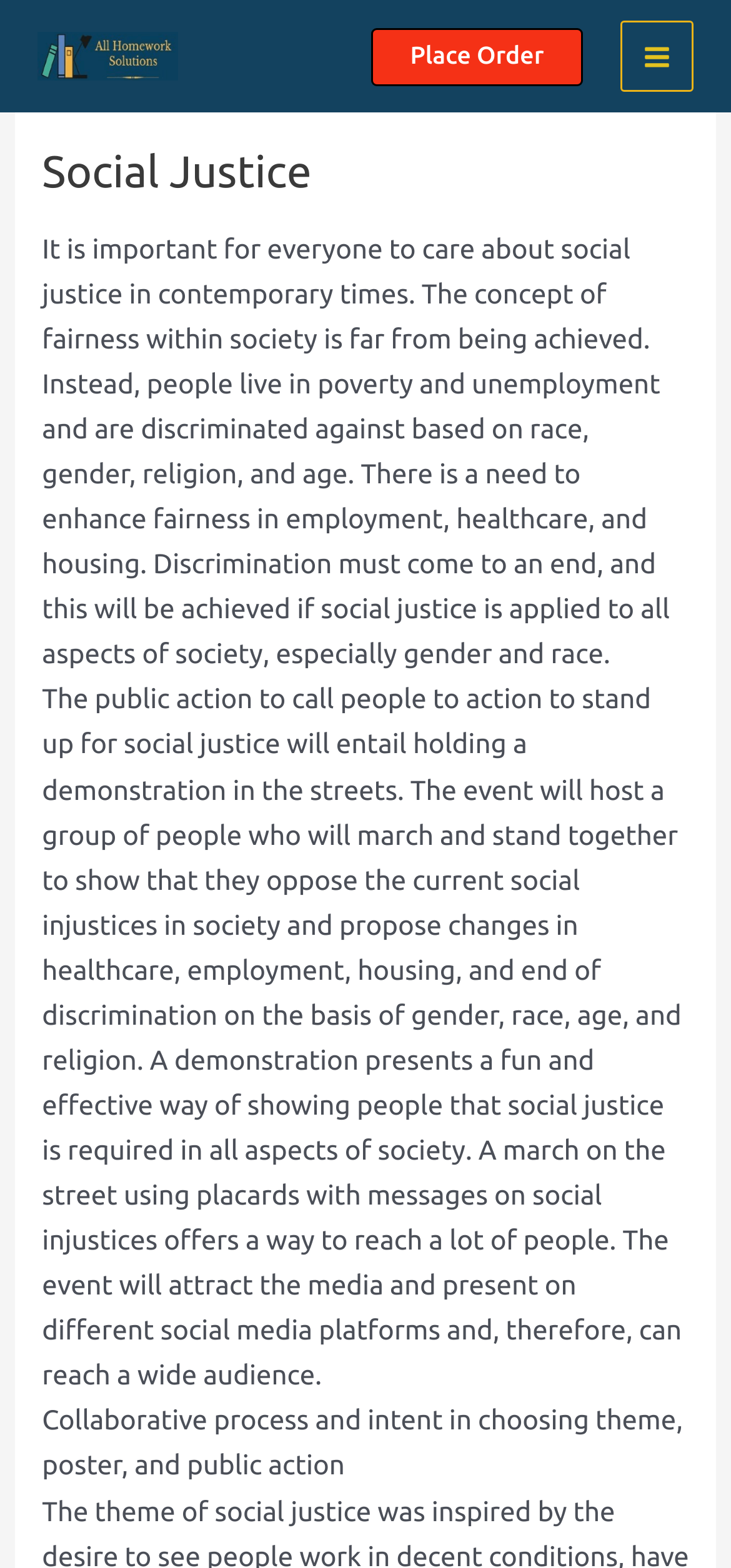Can you look at the image and give a comprehensive answer to the question:
What is the main topic of this webpage?

Based on the webpage content, it is clear that the main topic is social justice, as it is mentioned in the header and the text discusses the importance of social justice in contemporary times.